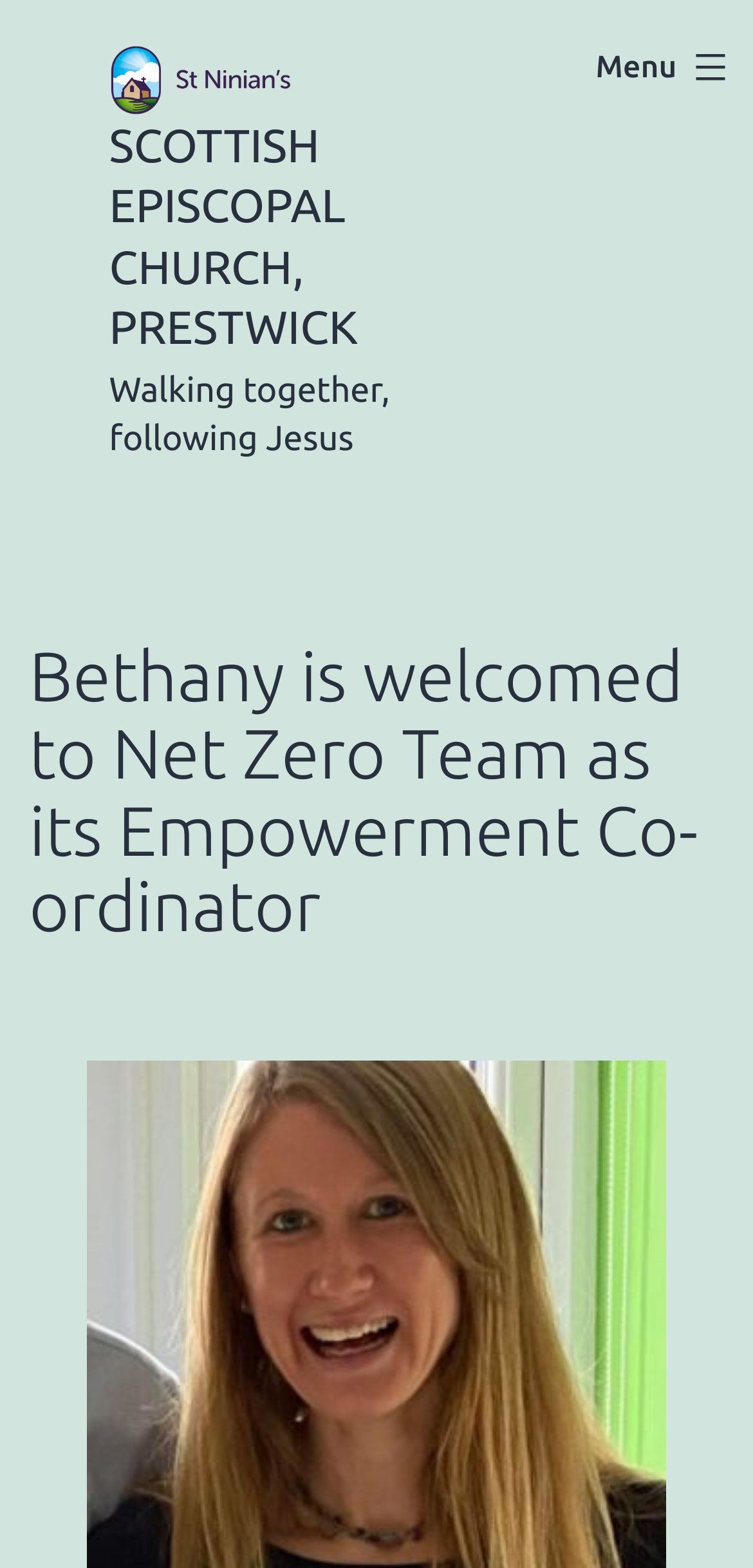Can you give a comprehensive explanation to the question given the content of the image?
What is the motto of the church?

The webpage has a static text element with the content 'Walking together, following Jesus', which appears to be the motto of the church.